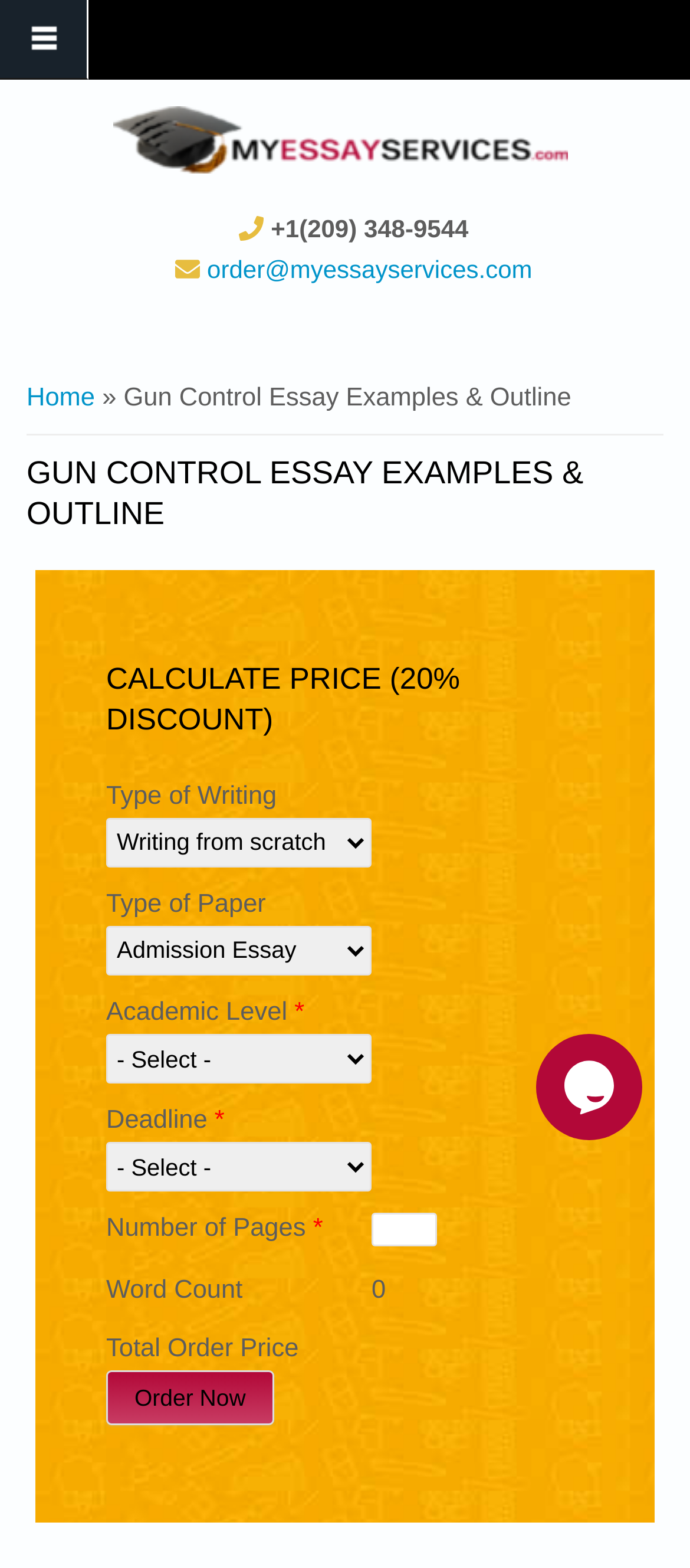What is the minimum information required to calculate the order price?
Answer the question with as much detail as possible.

The form on the webpage indicates that users must select the type of writing, academic level, deadline, and number of pages to calculate the total order price. The presence of asterisks next to these fields suggests that they are required inputs.